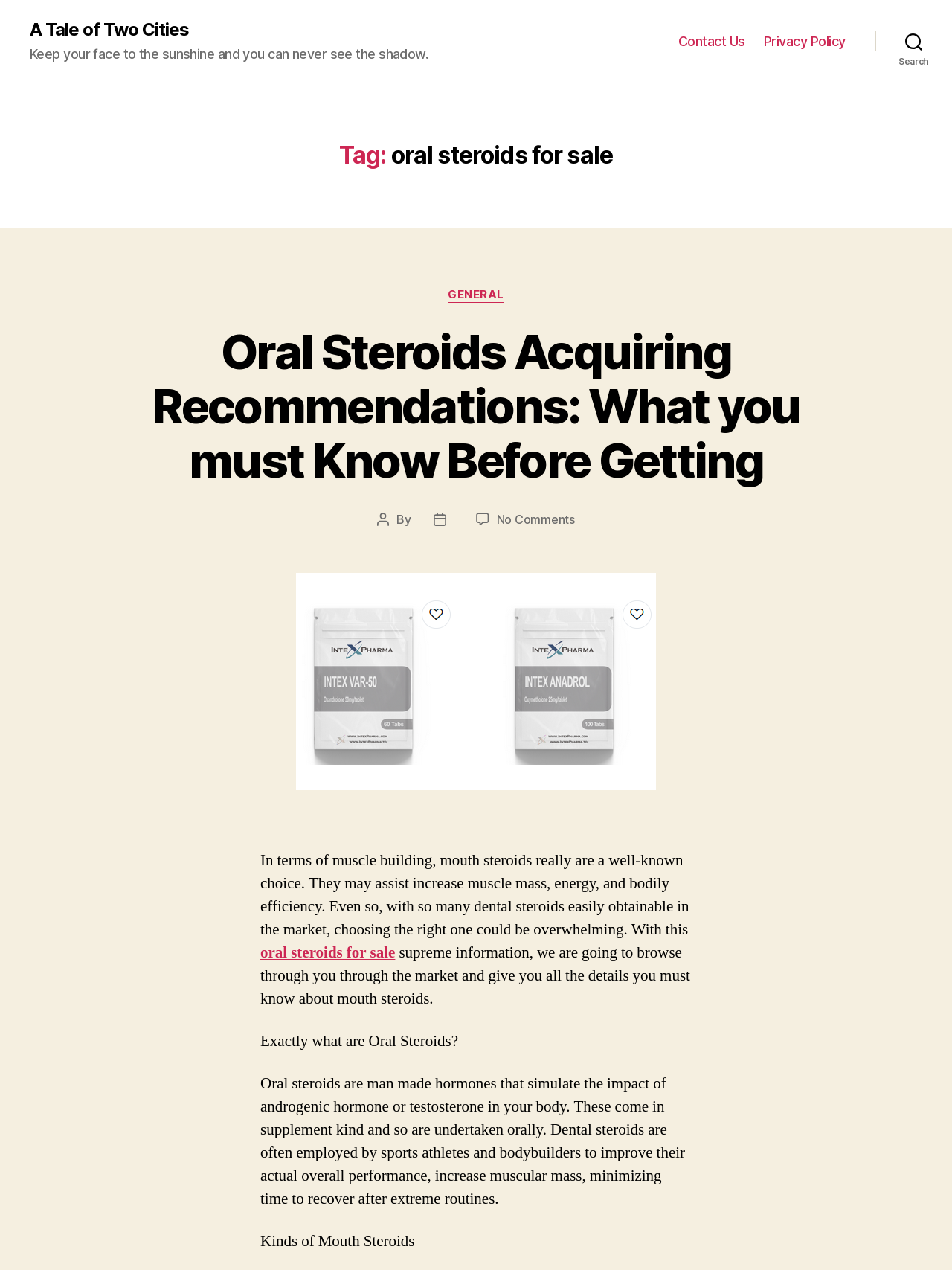From the details in the image, provide a thorough response to the question: What is the quote on the top of the page?

The quote is located at the top of the page, with a bounding box of [0.031, 0.036, 0.45, 0.049]. It is a StaticText element with the text 'Keep your face to the sunshine and you can never see the shadow.'.